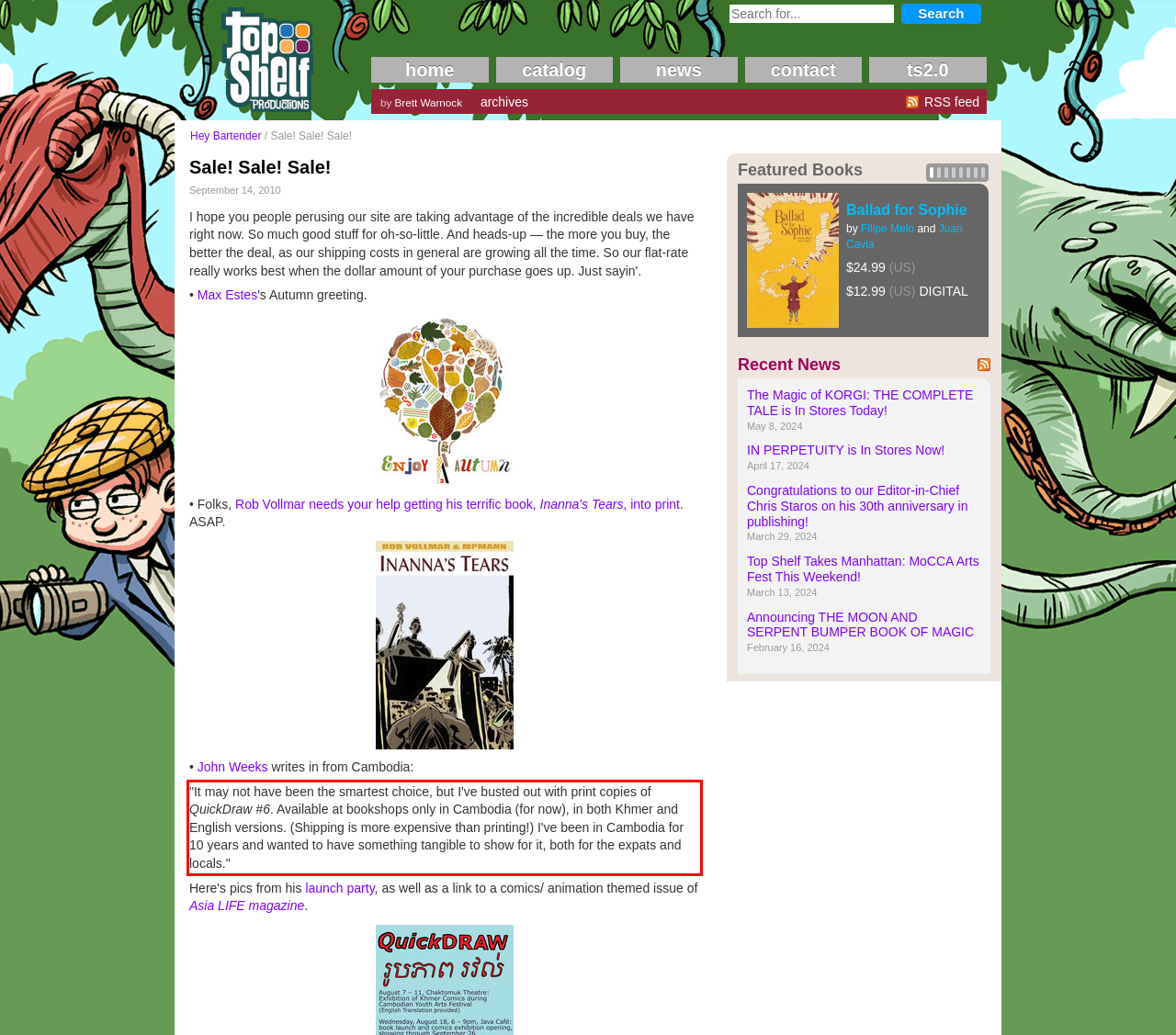Review the screenshot of the webpage and recognize the text inside the red rectangle bounding box. Provide the extracted text content.

"It may not have been the smartest choice, but I've busted out with print copies of QuickDraw #6. Available at bookshops only in Cambodia (for now), in both Khmer and English versions. (Shipping is more expensive than printing!) I've been in Cambodia for 10 years and wanted to have something tangible to show for it, both for the expats and locals."